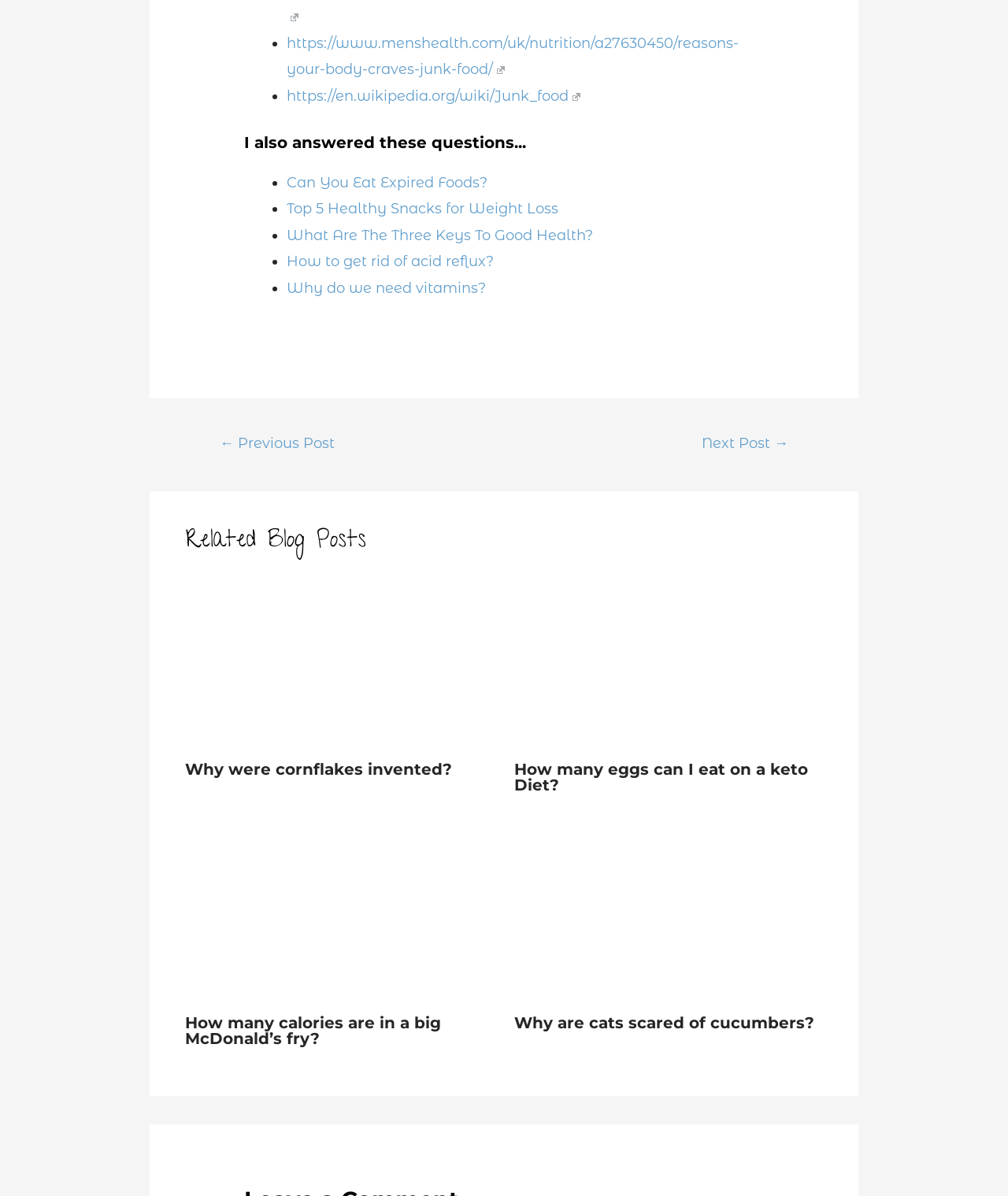Based on what you see in the screenshot, provide a thorough answer to this question: What is the purpose of the 'Post navigation' section?

The 'Post navigation' section contains two links, '← Previous Post' and 'Next Post →', which suggests that the purpose of this section is to allow users to navigate to the previous or next post.